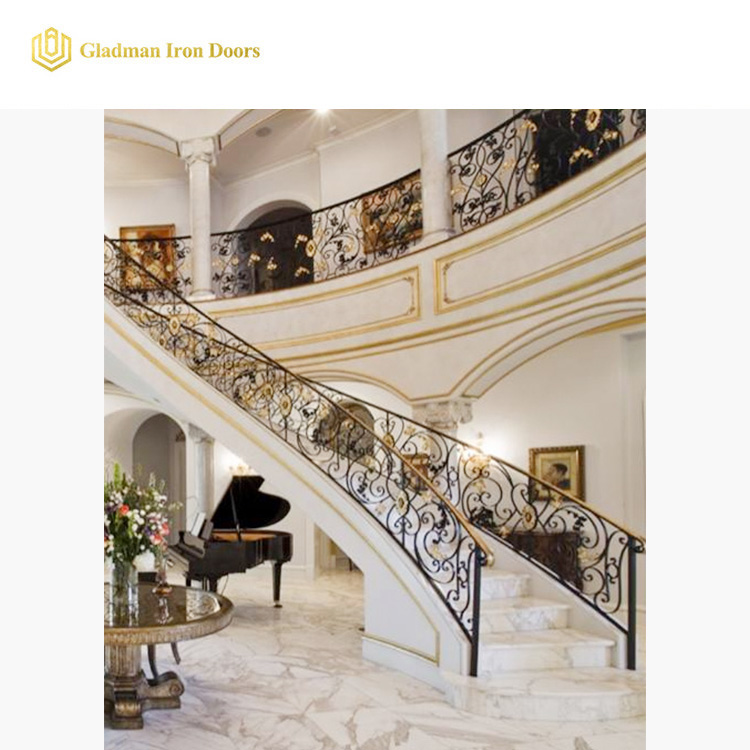What is the shape of the table with the floral arrangement?
Using the image, give a concise answer in the form of a single word or short phrase.

round